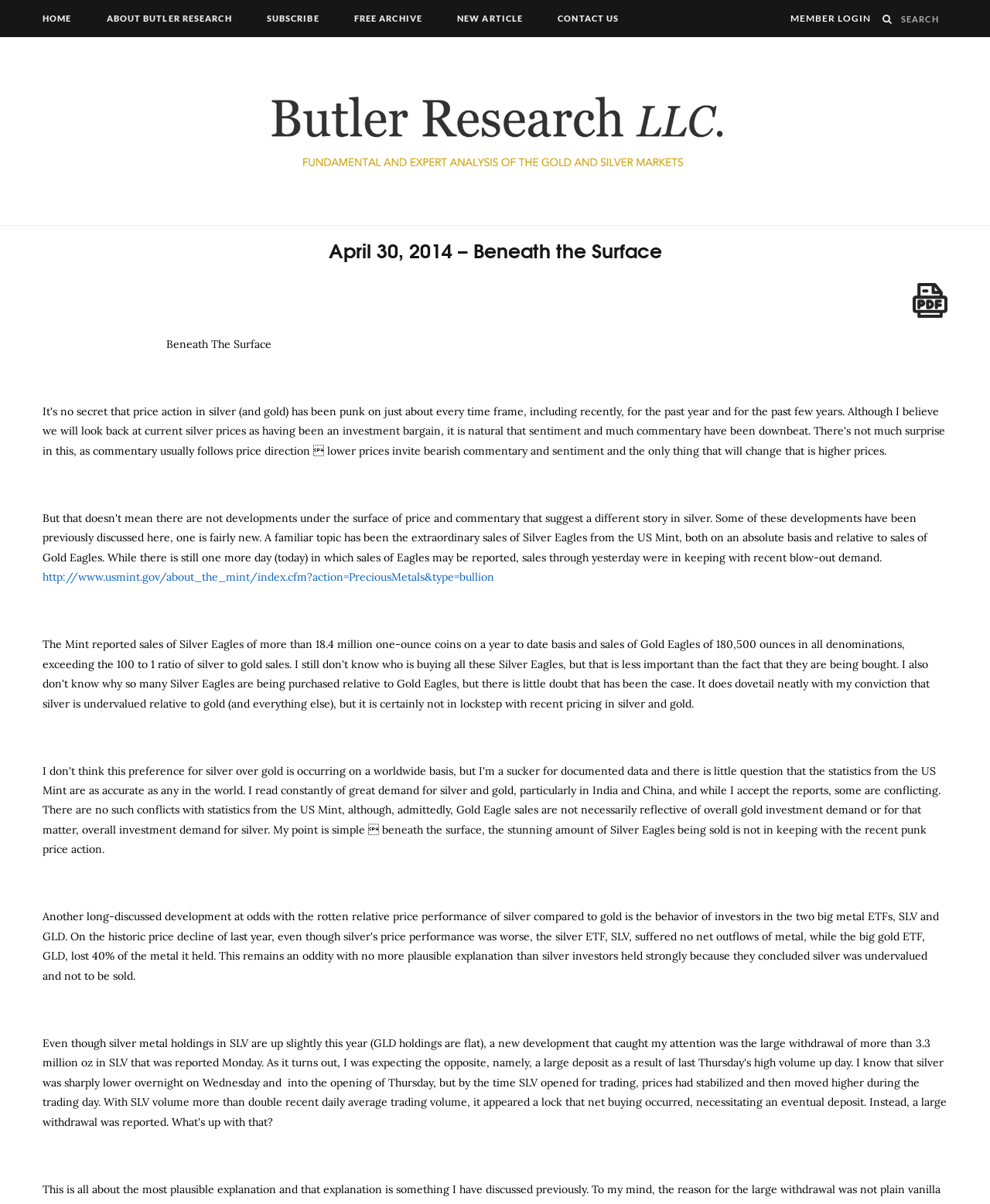Respond to the question with just a single word or phrase: 
What is the name of the research organization?

Butler Research